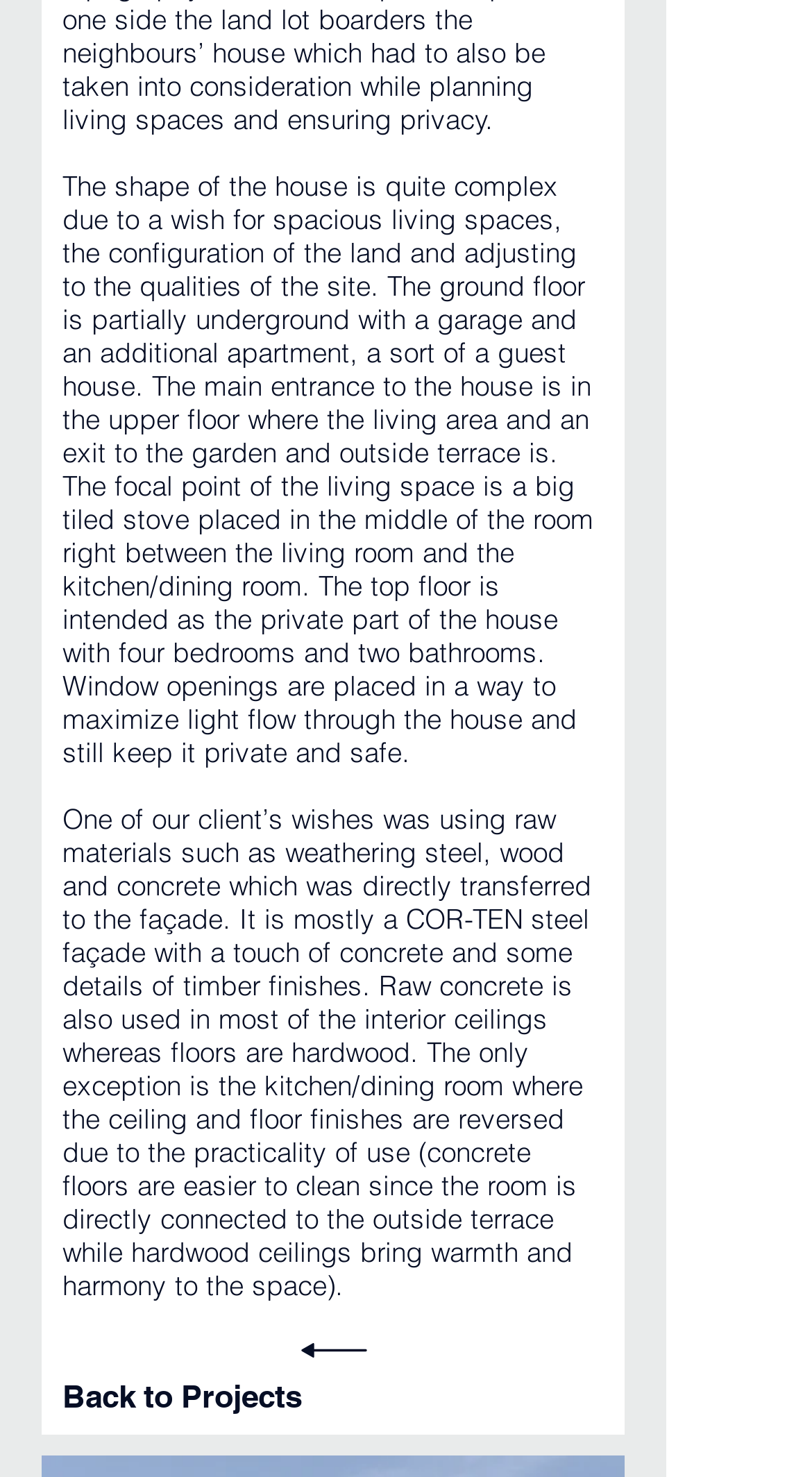Identify the bounding box coordinates for the UI element described as follows: Those Were The Nights. Use the format (top-left x, top-left y, bottom-right x, bottom-right y) and ensure all values are floating point numbers between 0 and 1.

None